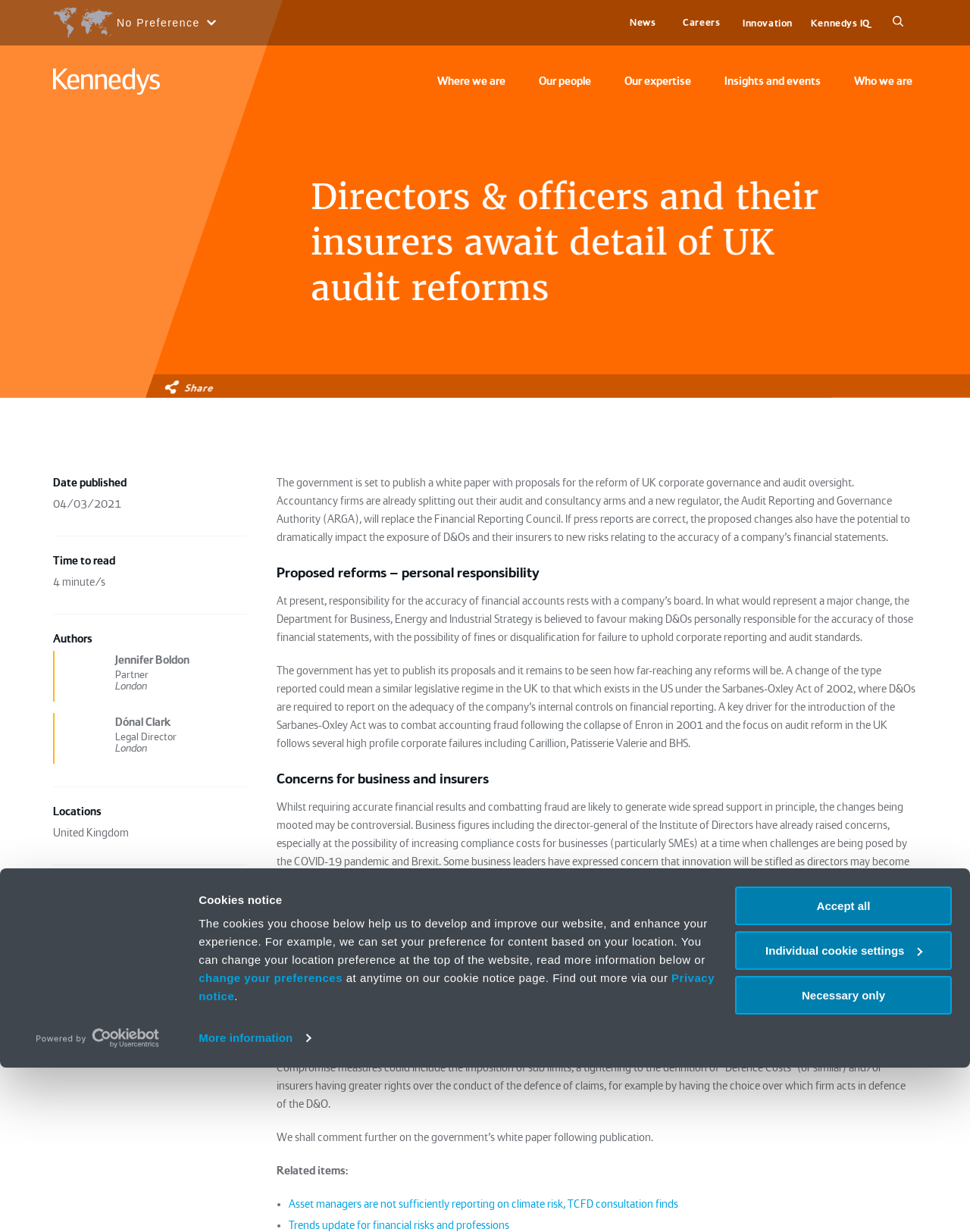Locate the bounding box coordinates of the clickable region to complete the following instruction: "Click the 'More information' link."

[0.205, 0.754, 0.32, 0.772]